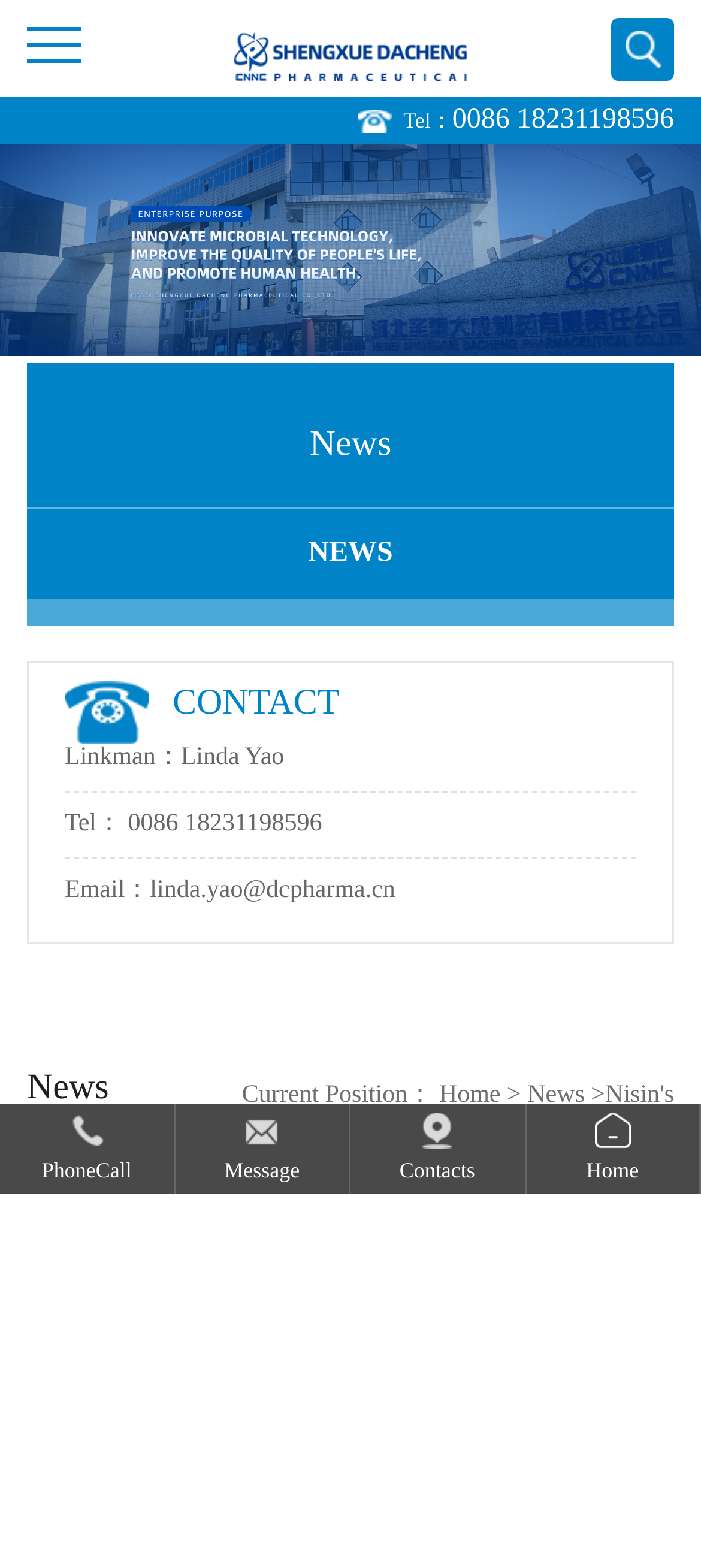Give a complete and precise description of the webpage's appearance.

The webpage is about Nisin's application in beverages, specifically highlighting its use beyond traditional food preservation, and is provided by Dacheng Pharma. 

At the top of the page, there is a navigation menu with links to "Home", "About Us", "News", "Product", "Honor", "Contact Us", and "Feedback". Below this menu, there is a company logo and a link to "Hebei Shengxue Dacheng Pharmaceutical Co., Ltd.".

On the left side of the page, there is a section with contact information, including a phone number and an email address. Above this section, there is a news section with a title "News" and a link to "NEWS". 

In the main content area, there is a large image that spans the entire width of the page. Below this image, there is a section with a title "CONTACT" and contact information, including a linkman's name, phone number, and email address.

At the bottom of the page, there is a section with links to "PhoneCall", "Message", "Contacts", and "Home", each accompanied by a small icon. Above this section, there is a breadcrumb navigation with links to "Home" and "News", indicating the current position of the page.

There are a total of 7 links in the navigation menu, 5 images, and 17 static text elements on the page.